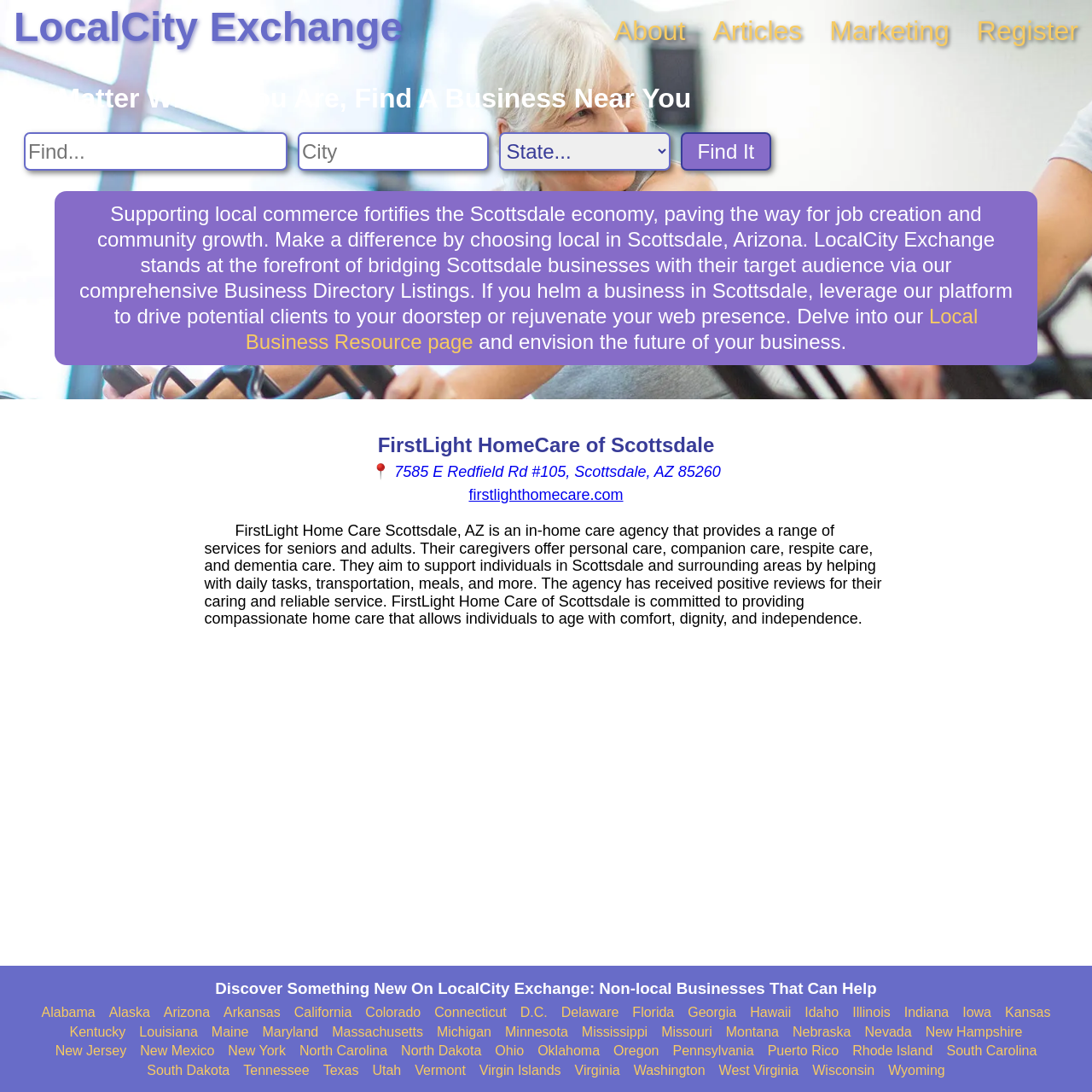What is the address of FirstLight HomeCare of Scottsdale?
Look at the screenshot and give a one-word or phrase answer.

7585 E Redfield Rd #105, Scottsdale, AZ 85260